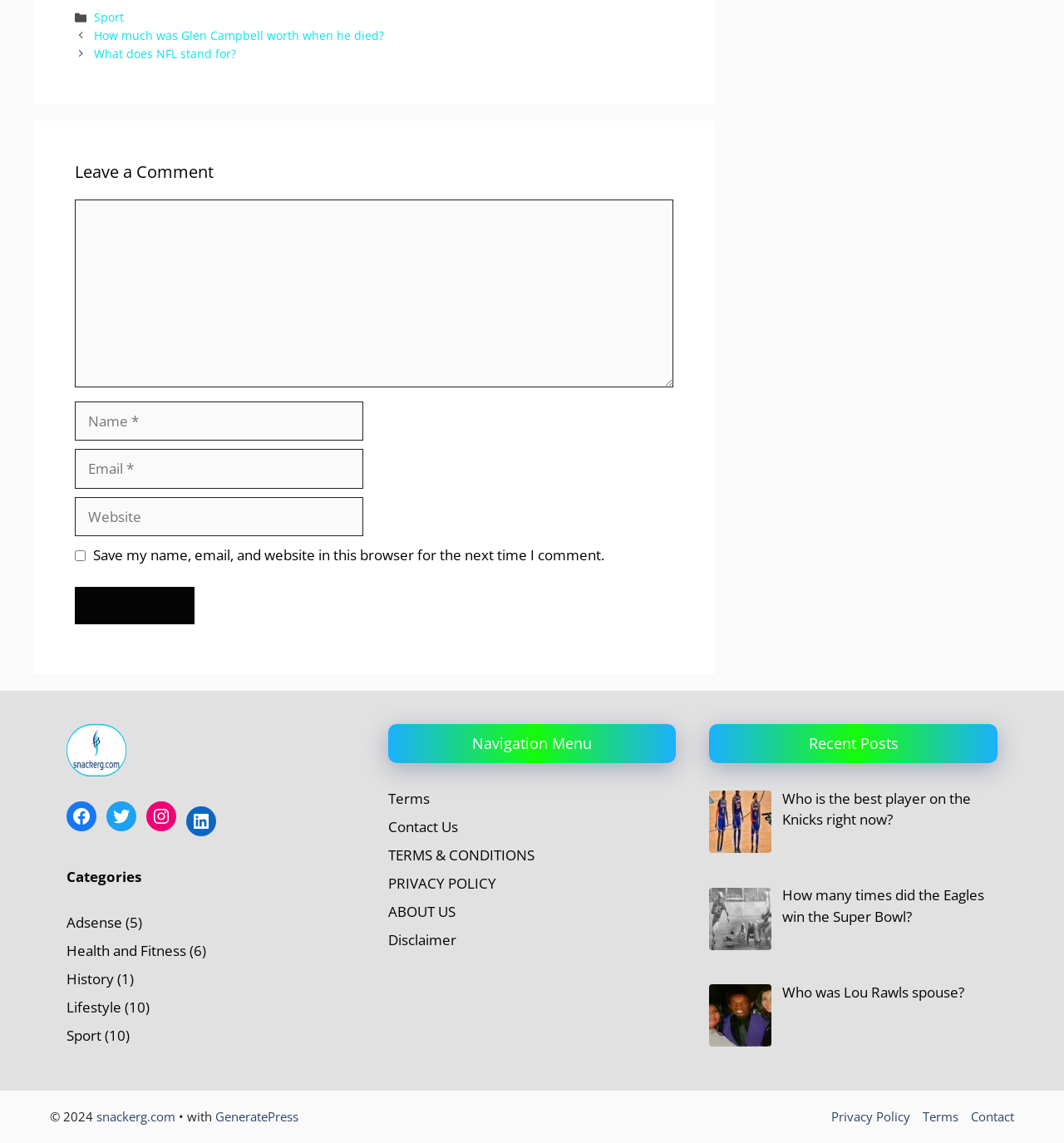Specify the bounding box coordinates of the area to click in order to execute this command: 'Click on the 'Post Comment' button'. The coordinates should consist of four float numbers ranging from 0 to 1, and should be formatted as [left, top, right, bottom].

[0.07, 0.514, 0.183, 0.546]